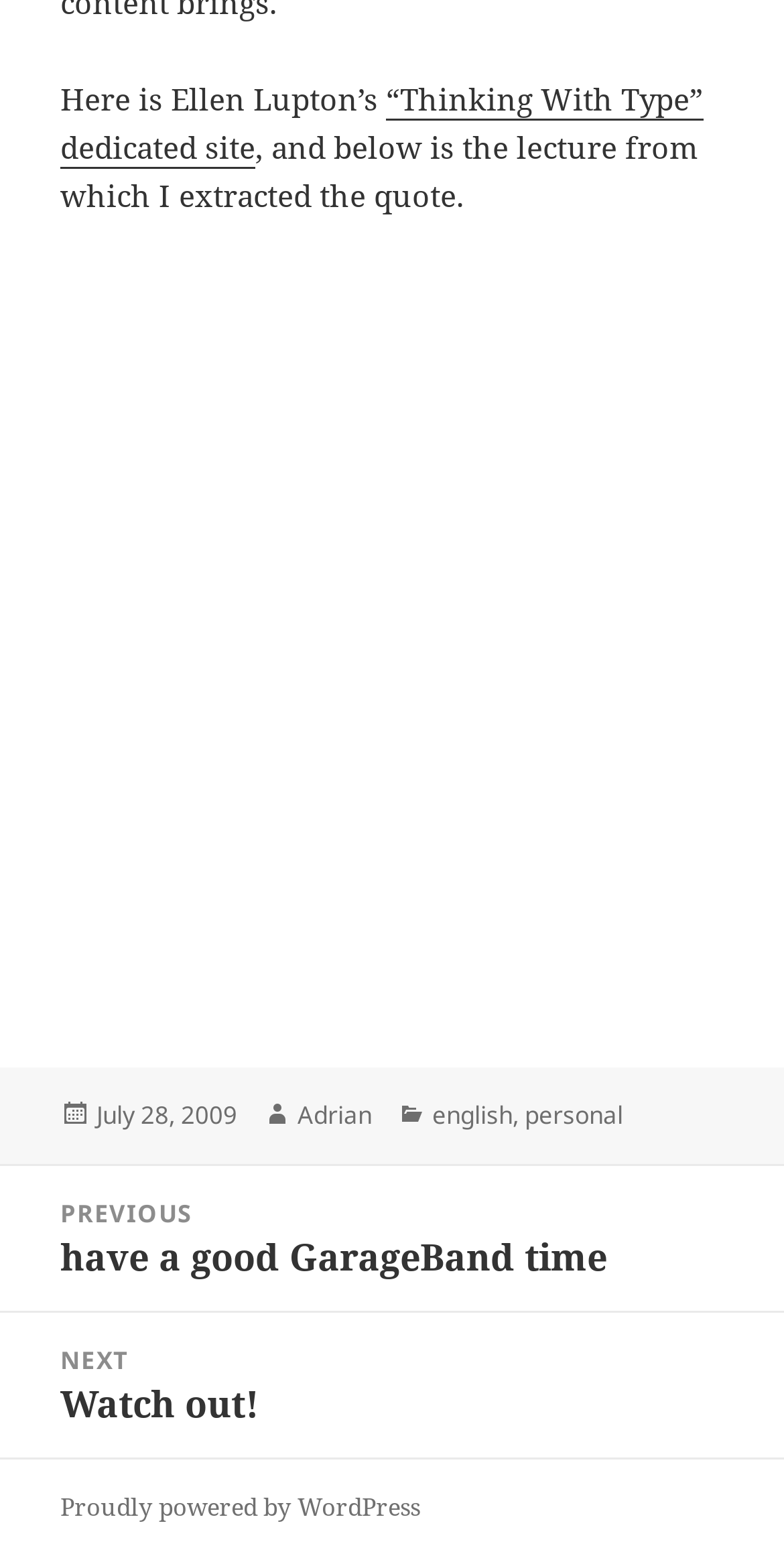What is the date of the post?
Provide a concise answer using a single word or phrase based on the image.

July 28, 2009